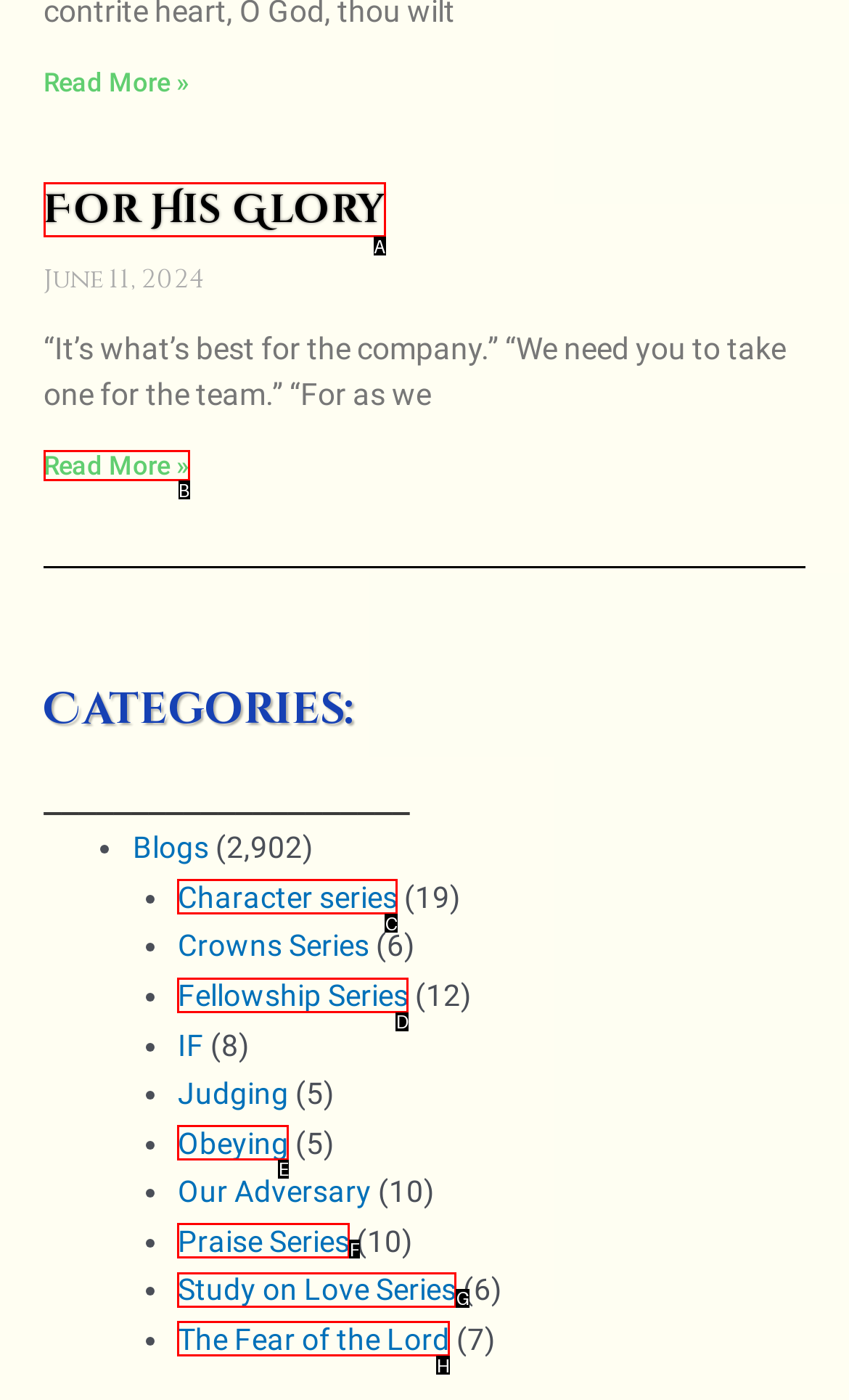Given the description: For His Glory, pick the option that matches best and answer with the corresponding letter directly.

A